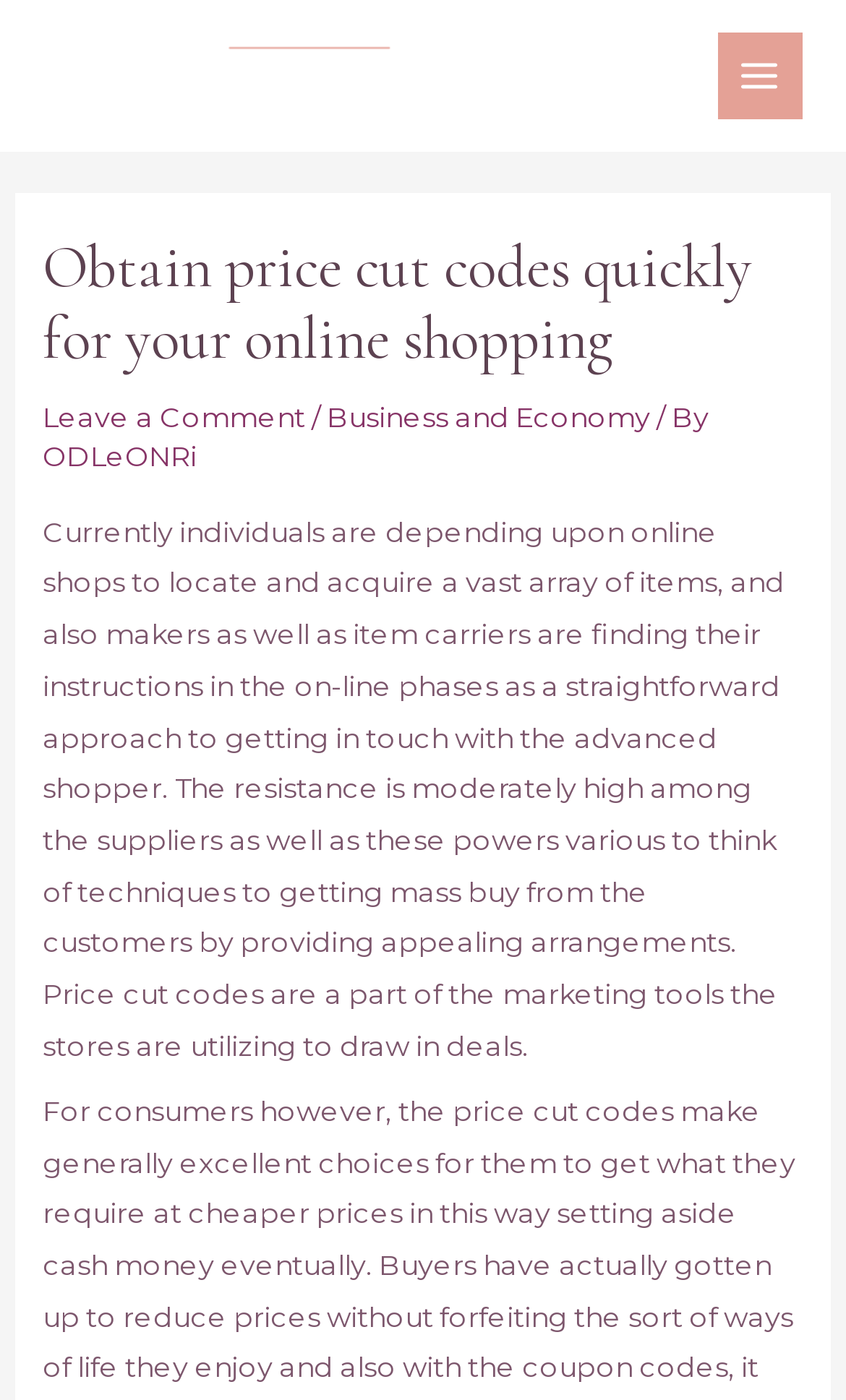What is the main topic of the article?
Relying on the image, give a concise answer in one word or a brief phrase.

Online shopping